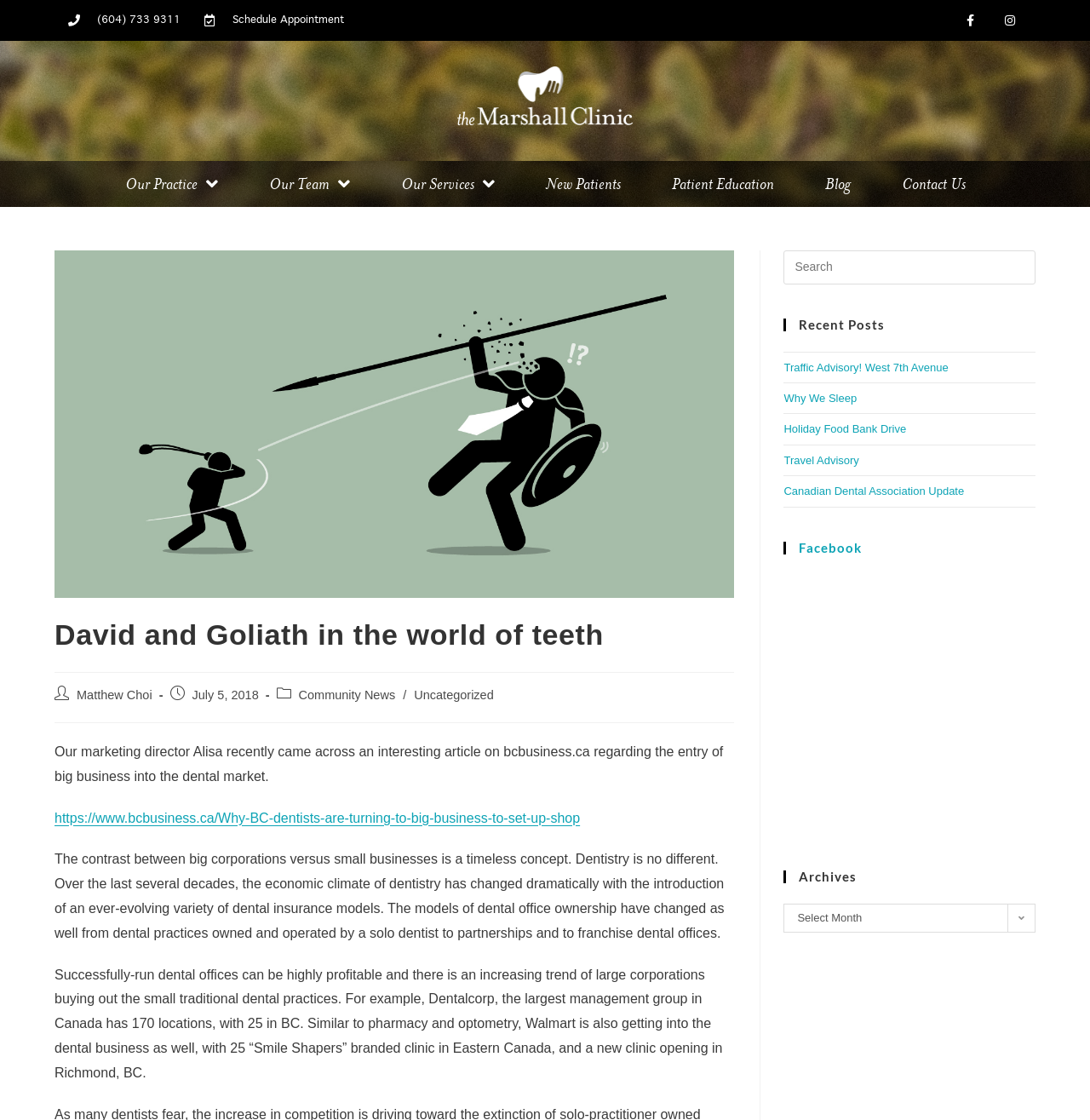What is the category of the blog post?
Could you give a comprehensive explanation in response to this question?

The category of the blog post can be found below the title of the post, which is labeled as 'Uncategorized'.